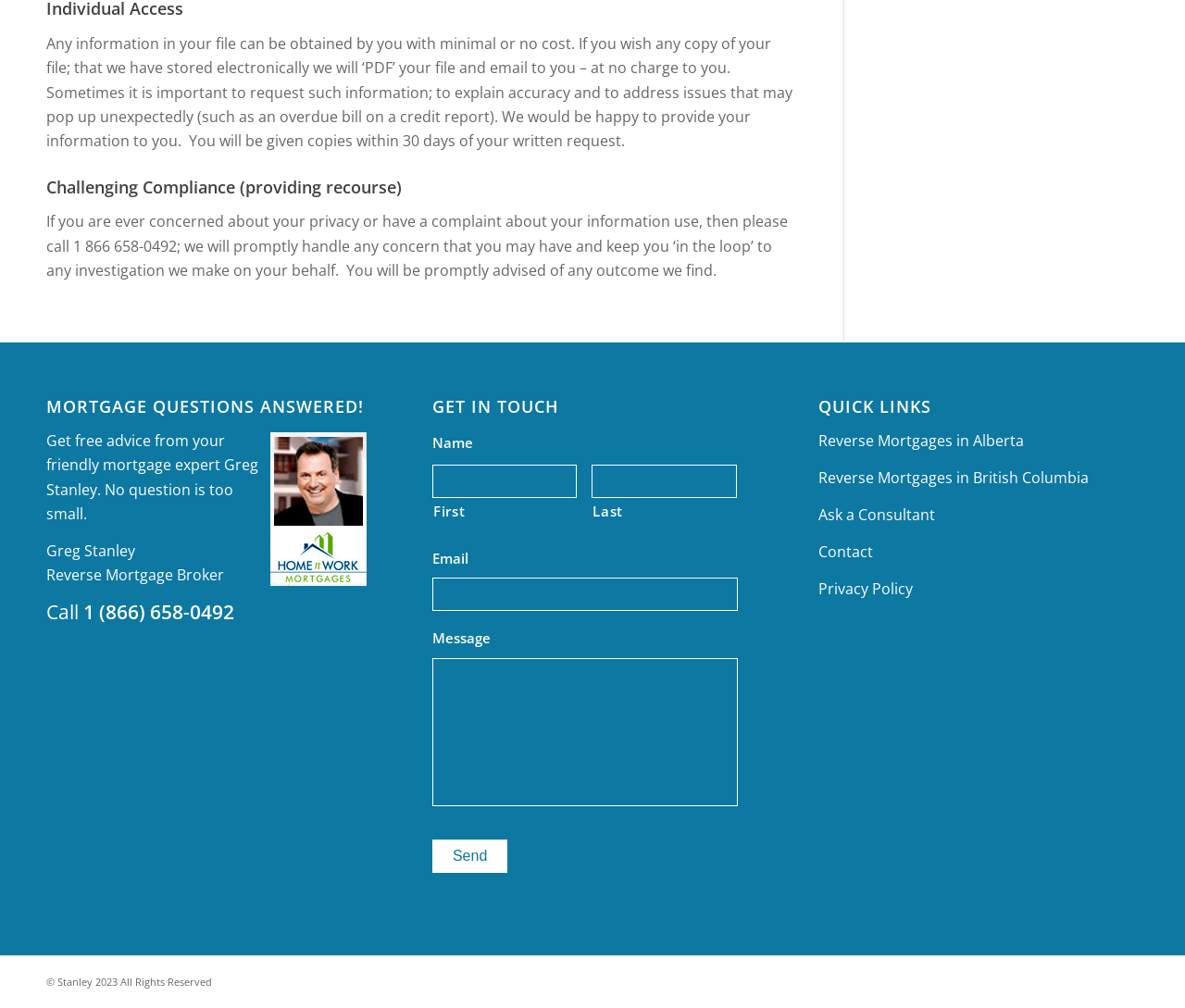Based on the image, please elaborate on the answer to the following question:
What is the name of the mortgage expert?

The question can be answered by looking at the link and image elements with the text 'Gregory Stanley' and the description 'Get free advice from your friendly mortgage expert Greg Stanley.'